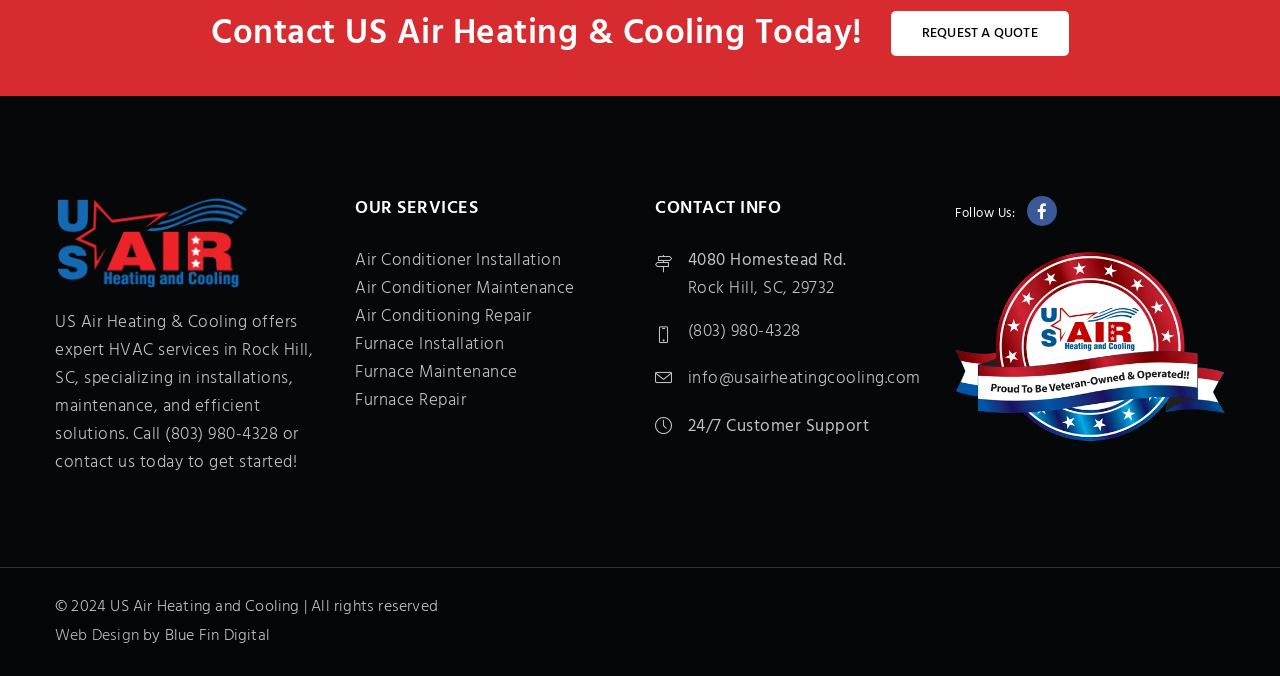Extract the bounding box coordinates of the UI element described: "info@usairheatingcooling.com". Provide the coordinates in the format [left, top, right, bottom] with values ranging from 0 to 1.

[0.537, 0.541, 0.719, 0.581]